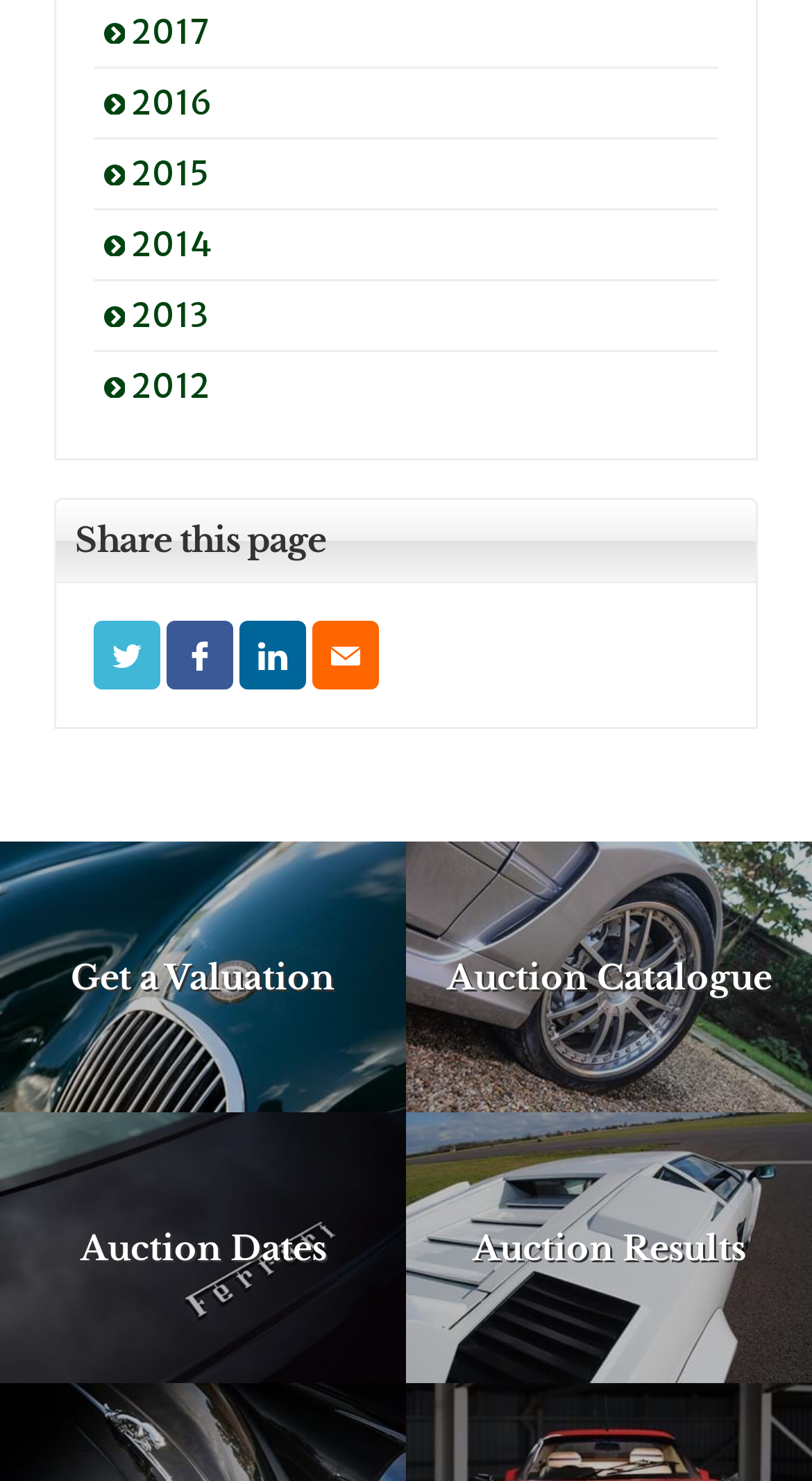Locate the bounding box coordinates of the region to be clicked to comply with the following instruction: "Share on Twitter". The coordinates must be four float numbers between 0 and 1, in the form [left, top, right, bottom].

[0.115, 0.419, 0.197, 0.465]